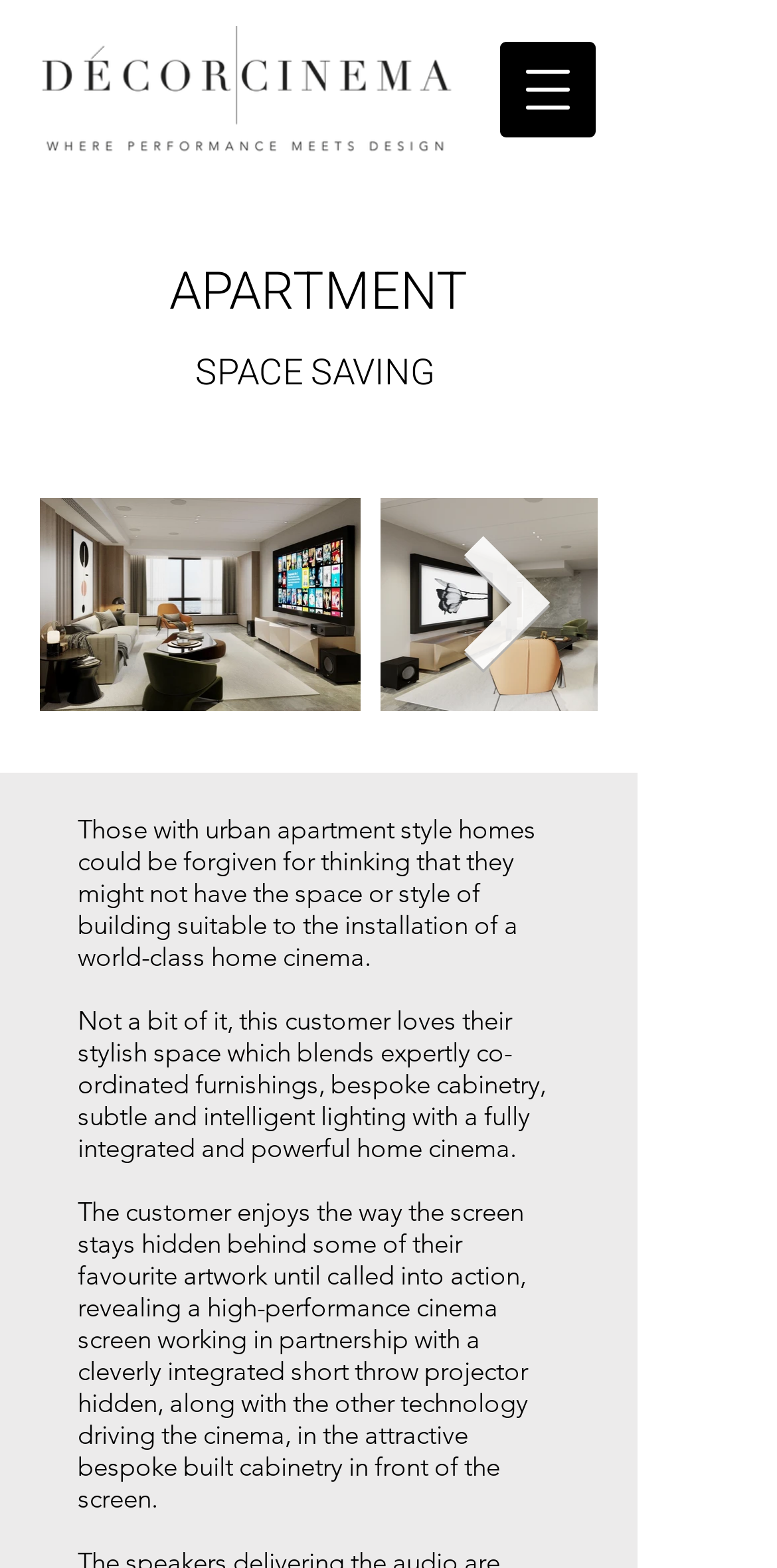Based on the visual content of the image, answer the question thoroughly: What is the style of the cabinetry mentioned?

According to the text description, the cabinetry is 'attractive bespoke built', indicating that it is custom-made and of a high quality.